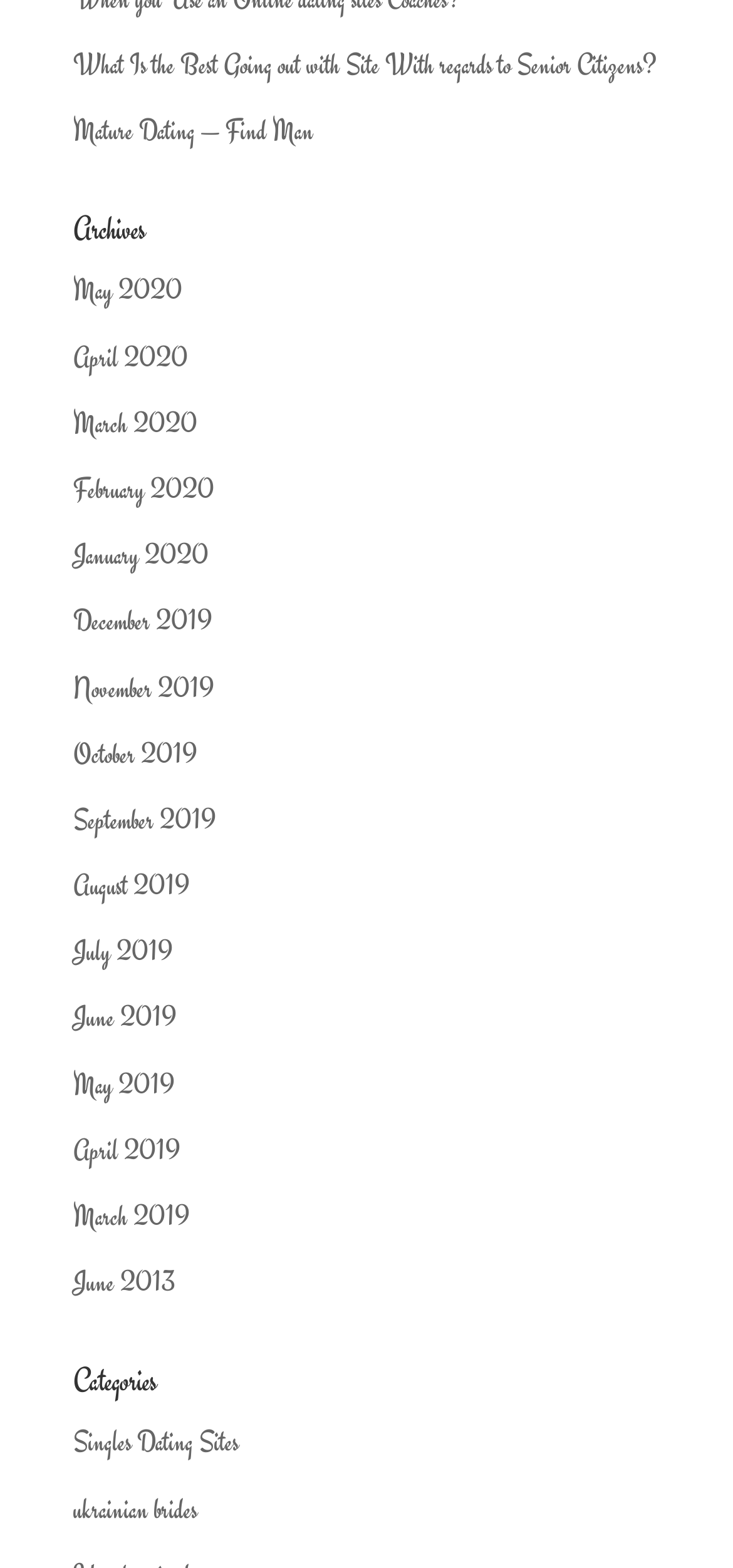What is the most recent month listed in the Archives section?
From the details in the image, provide a complete and detailed answer to the question.

By examining the Archives section, I found a list of months in descending order. The first month in the list is May 2020, which indicates it is the most recent month listed.